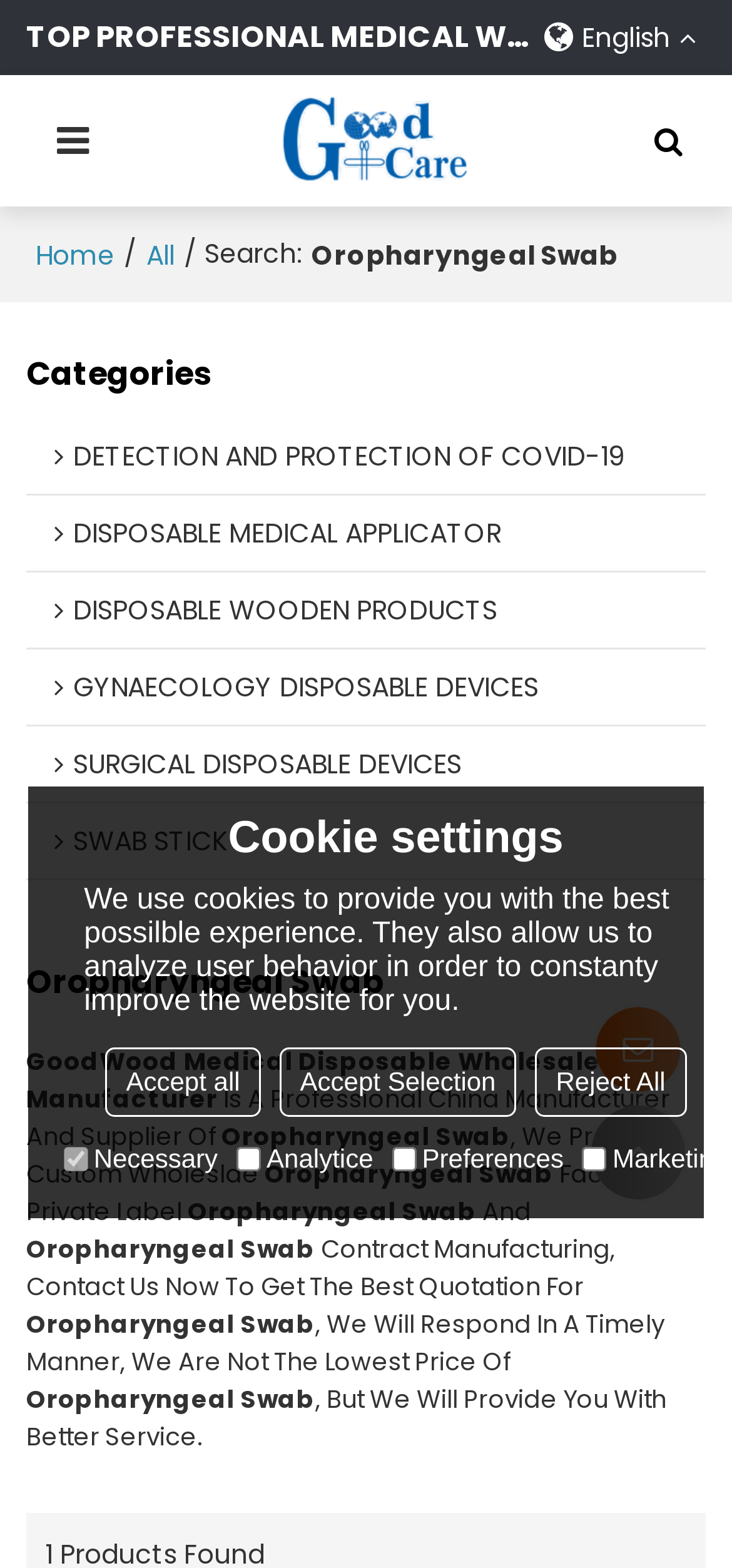Identify the bounding box coordinates for the region of the element that should be clicked to carry out the instruction: "Click the English link". The bounding box coordinates should be four float numbers between 0 and 1, i.e., [left, top, right, bottom].

[0.731, 0.0, 0.964, 0.048]